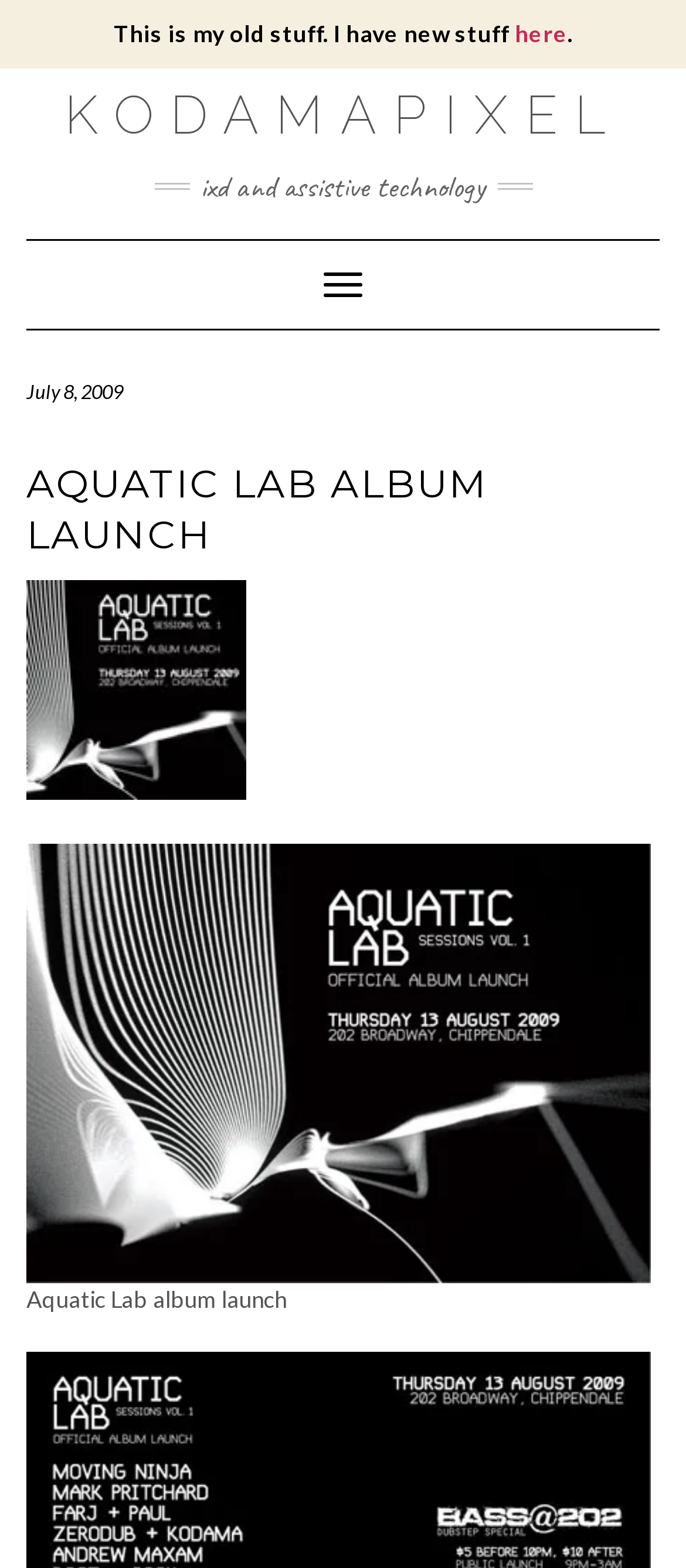Give the bounding box coordinates for this UI element: "Toggle Navigation". The coordinates should be four float numbers between 0 and 1, arranged as [left, top, right, bottom].

[0.444, 0.162, 0.556, 0.2]